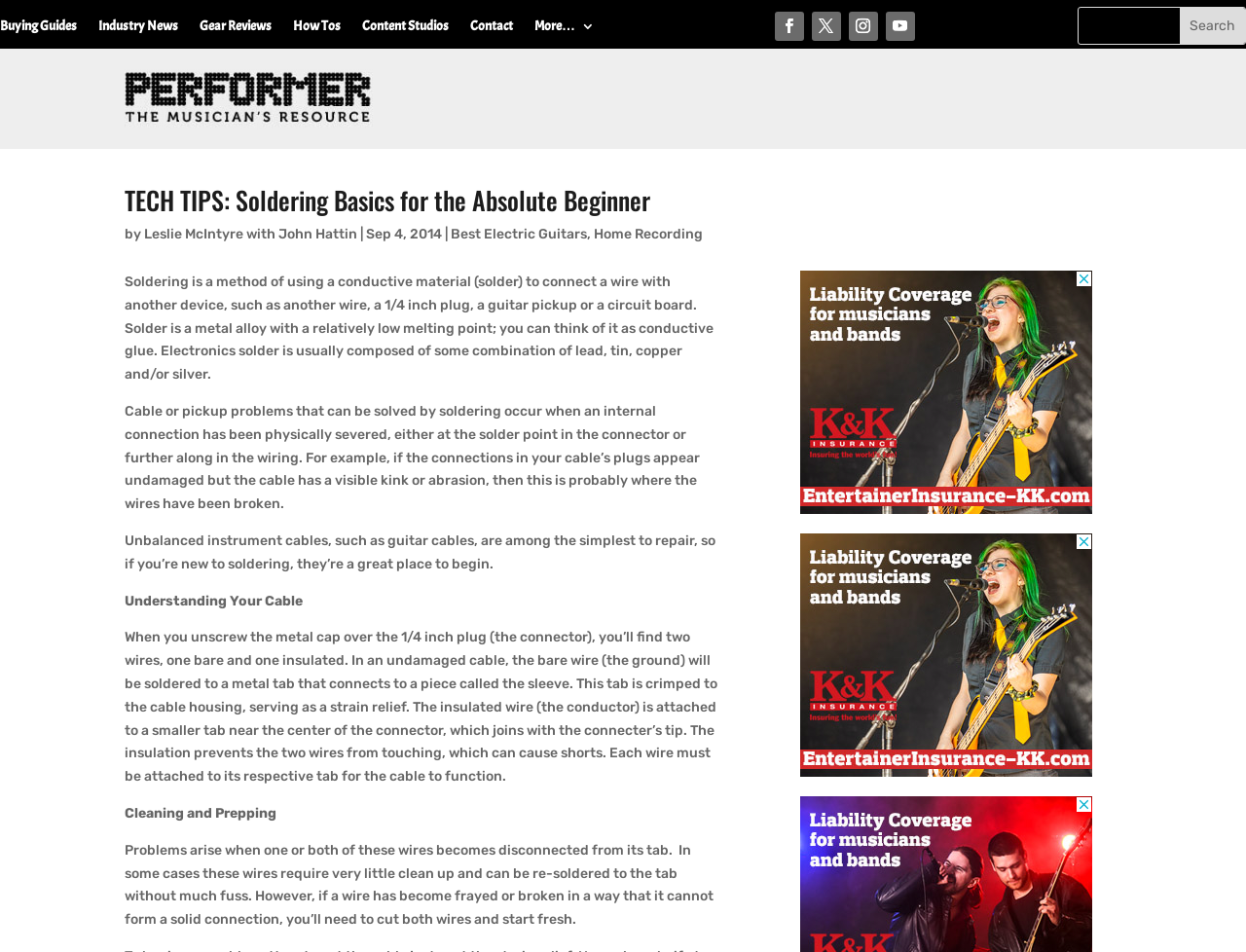What is the importance of insulation in cables?
Please answer the question as detailed as possible.

The webpage explains that the insulation in cables prevents the two wires from touching, which can cause shorts, and that each wire must be attached to its respective tab for the cable to function.